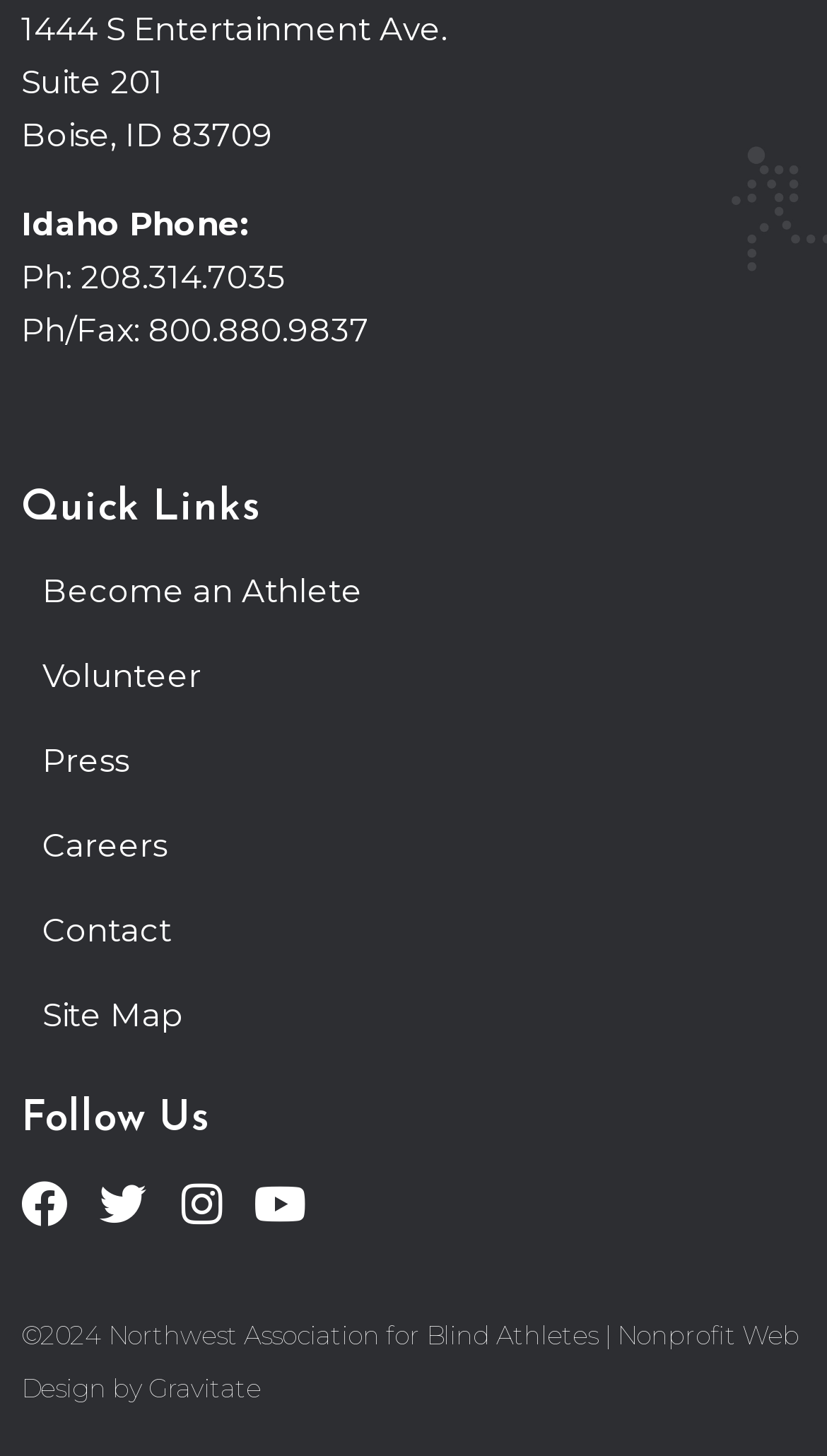Please identify the bounding box coordinates of the clickable area that will allow you to execute the instruction: "Follow us on Facebook".

[0.026, 0.369, 0.082, 0.401]